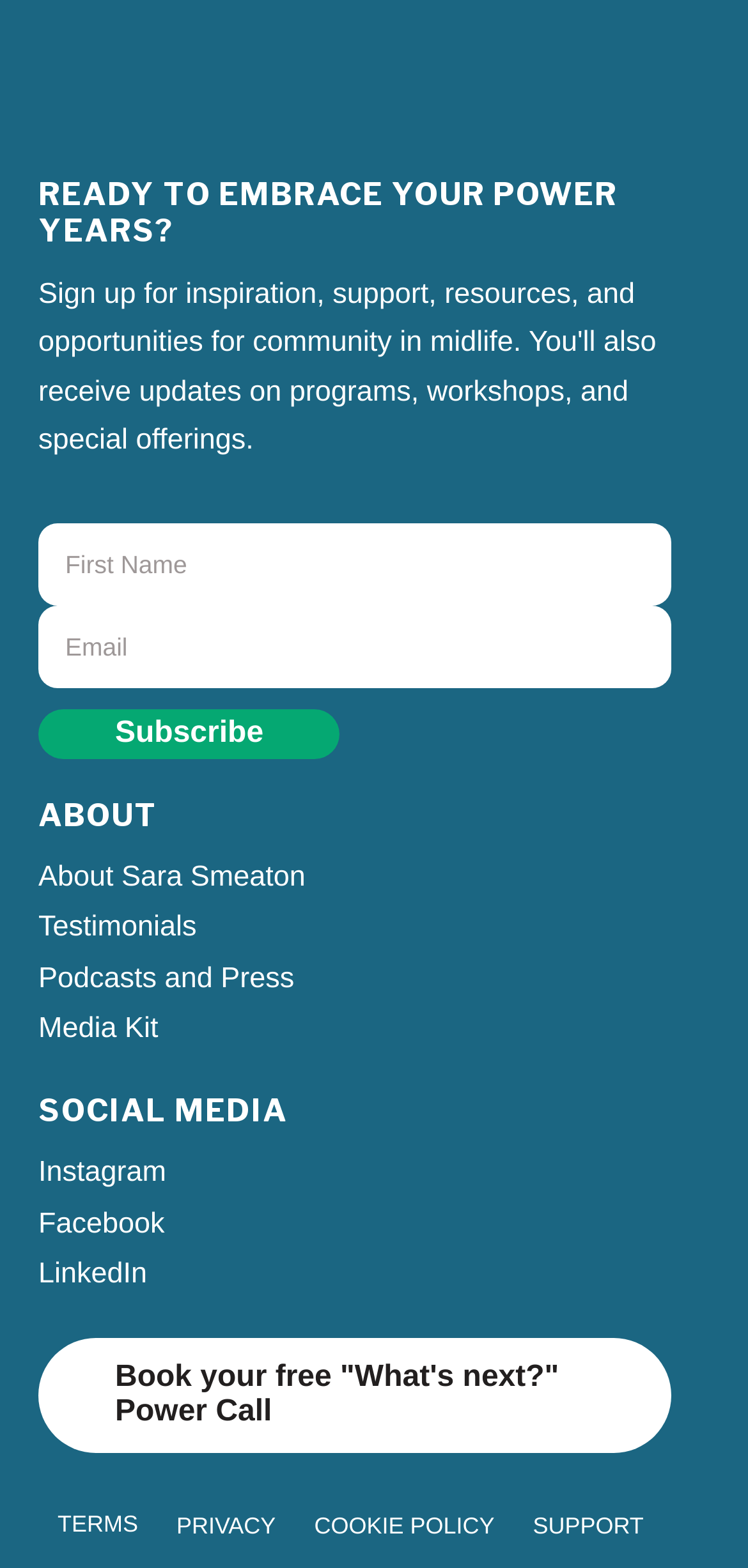Using the details from the image, please elaborate on the following question: What is the purpose of the 'Subscribe' button?

I inferred the purpose of the 'Subscribe' button by its location on the page, which is near two text boxes that are required to be filled in. This suggests that the user needs to provide some information to subscribe to a newsletter or service.